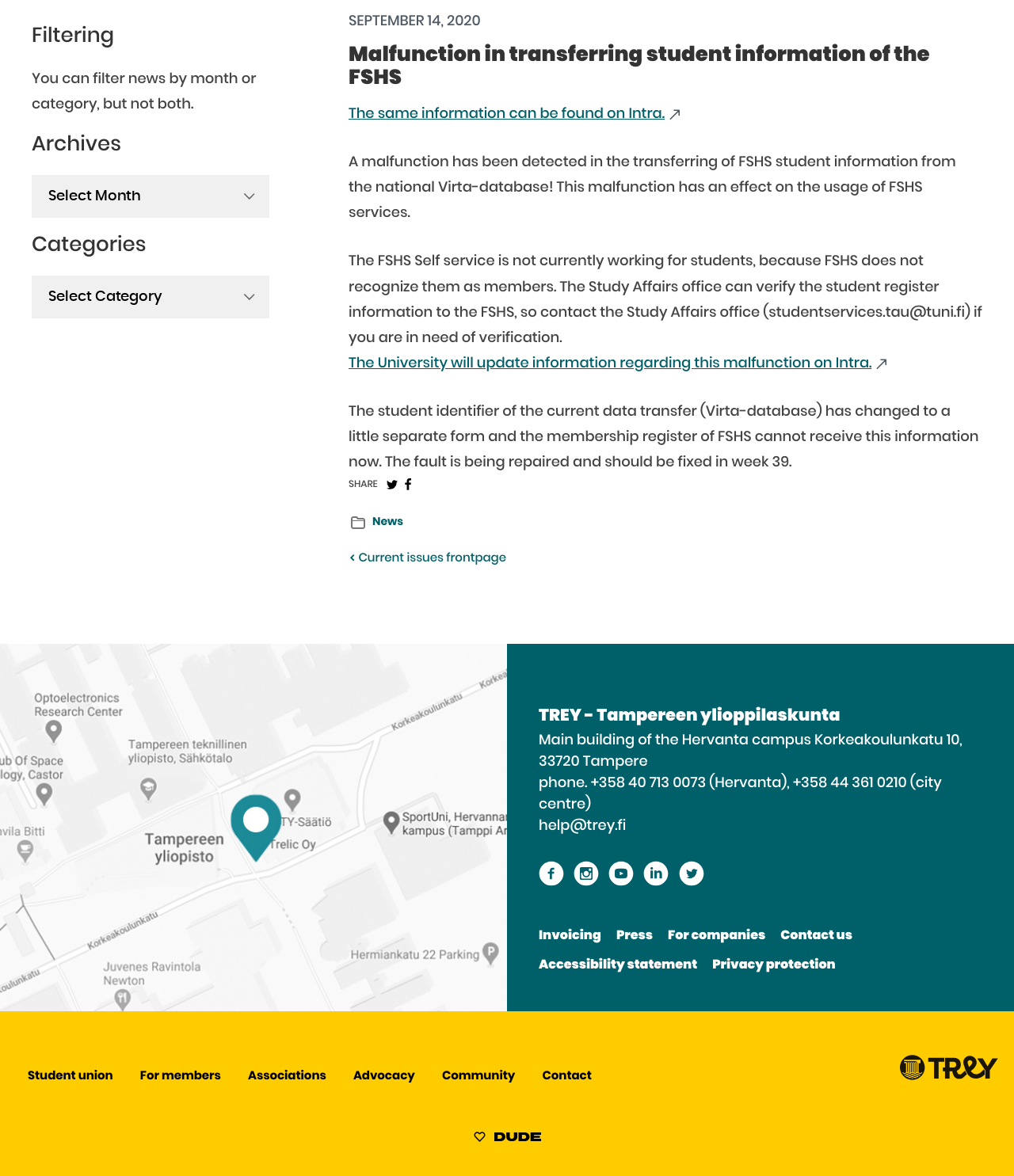Locate the UI element described by News and provide its bounding box coordinates. Use the format (top-left x, top-left y, bottom-right x, bottom-right y) with all values as floating point numbers between 0 and 1.

[0.367, 0.439, 0.398, 0.448]